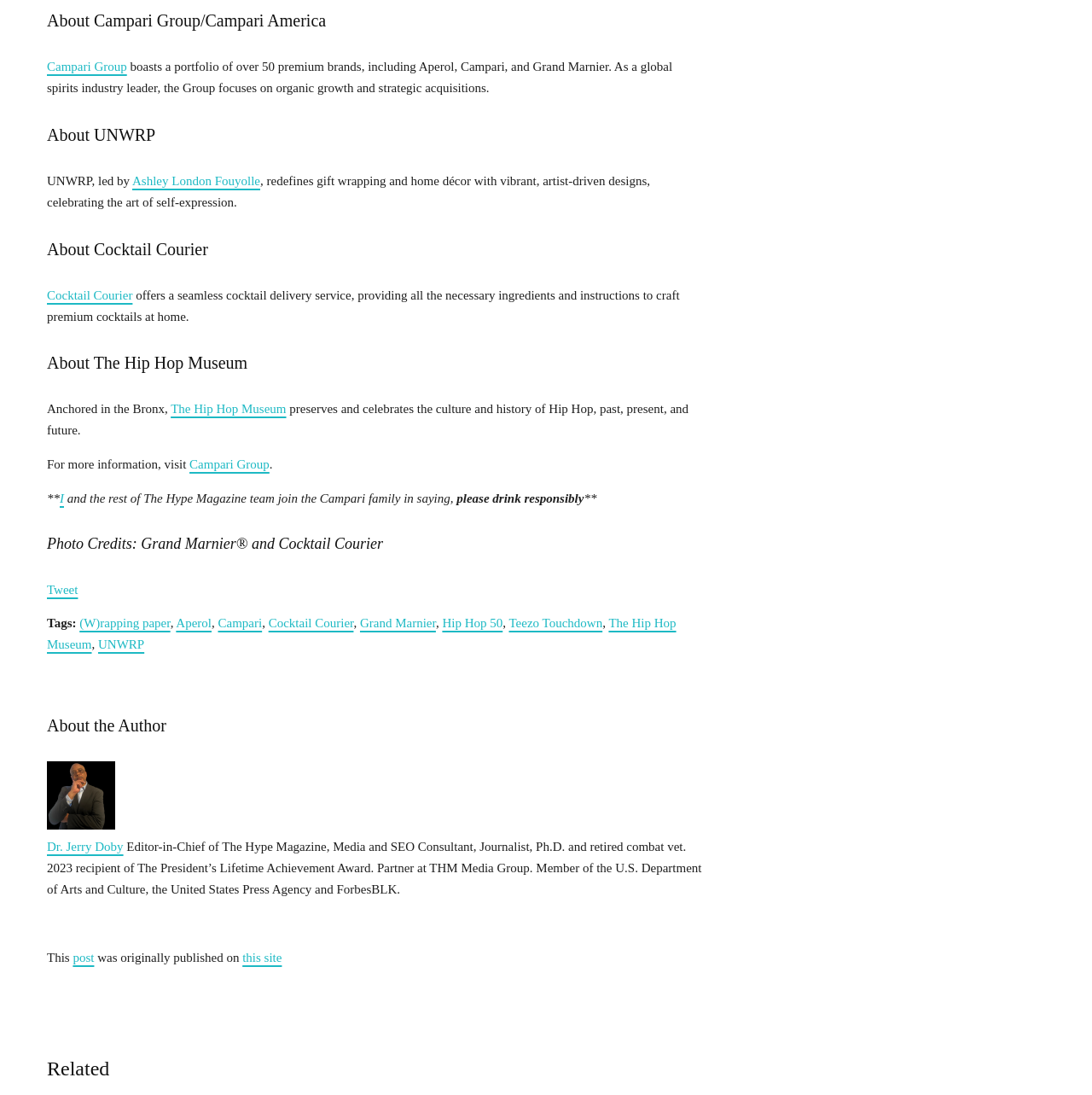Please answer the following question using a single word or phrase: What is the name of the museum mentioned on this webpage?

The Hip Hop Museum